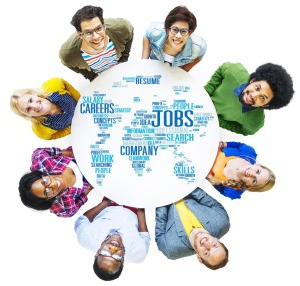Give a detailed account of what is happening in the image.

The image features a diverse group of individuals gathered around a circular table, which prominently displays a word cloud related to job searching and careers. Central to the design is the word "JOBS," surrounded by related terms such as "CAREERS," "SEARCH," "COMPANY," and "SKILLS." The individuals exhibit a range of expressions, reflecting enthusiasm and collaboration. They are dressed in colorful, casual attire, emphasizing a vibrant work culture. This visual representation promotes an inclusive and friendly workplace environment, aligning with the overall theme of the "Join Our Team" section of the website. The image resonates with the organization's commitment to attracting talented individuals in a supportive atmosphere.